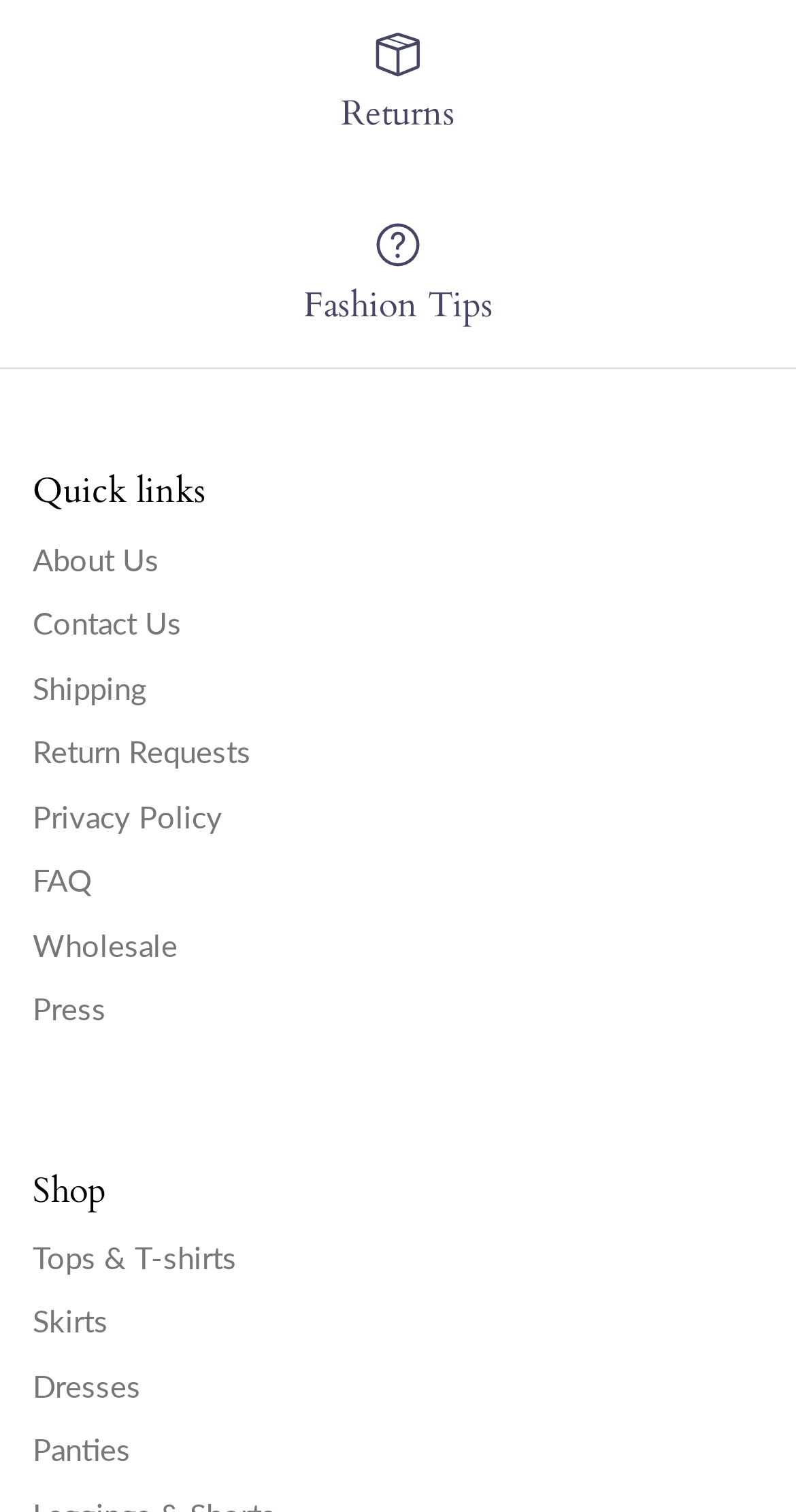Please give a succinct answer to the question in one word or phrase:
What is the vertical position of the 'Contact Us' link?

Above 'Shipping'